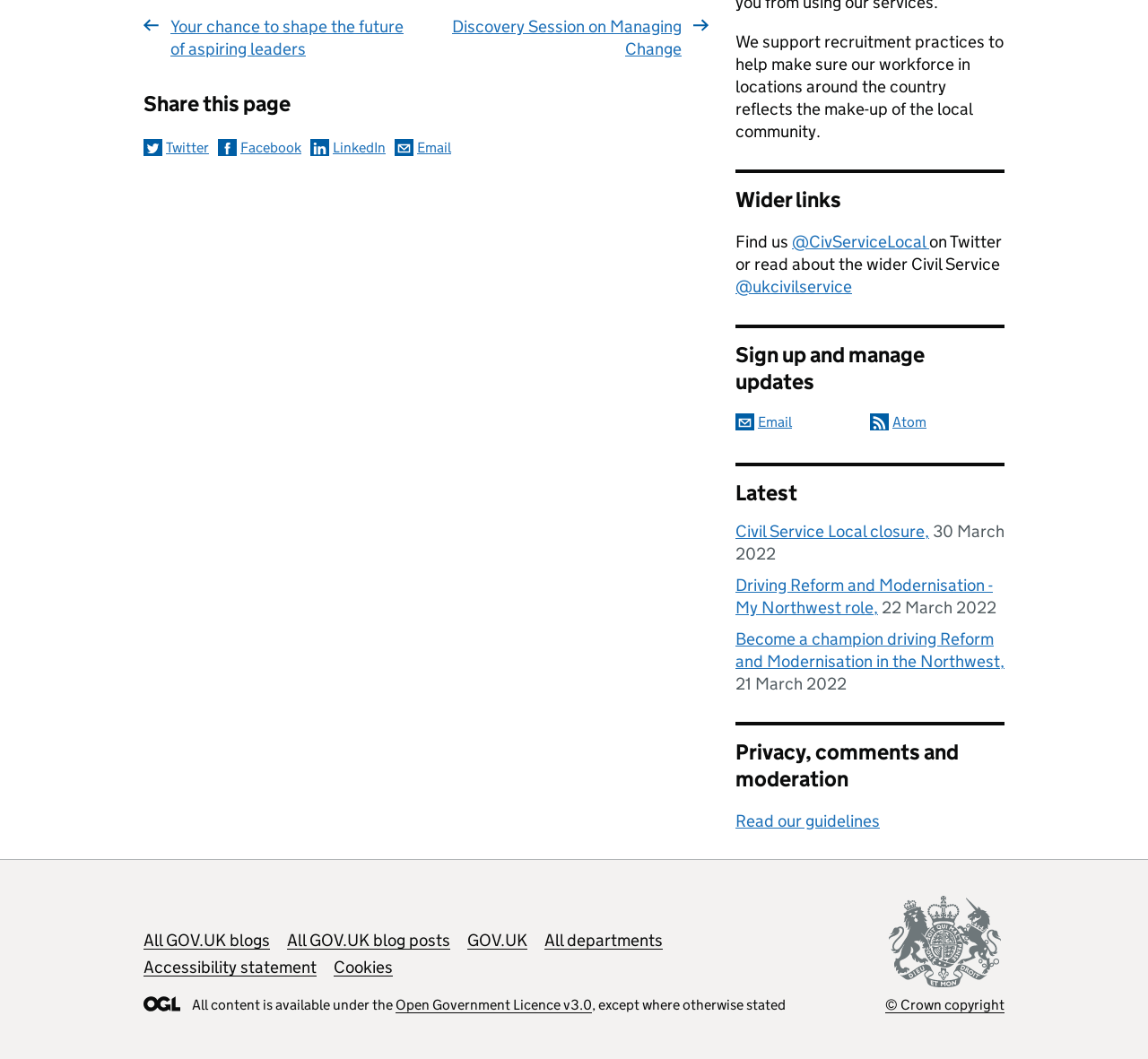Please specify the bounding box coordinates of the area that should be clicked to accomplish the following instruction: "Sign up and manage updates by email". The coordinates should consist of four float numbers between 0 and 1, i.e., [left, top, right, bottom].

[0.641, 0.39, 0.69, 0.406]